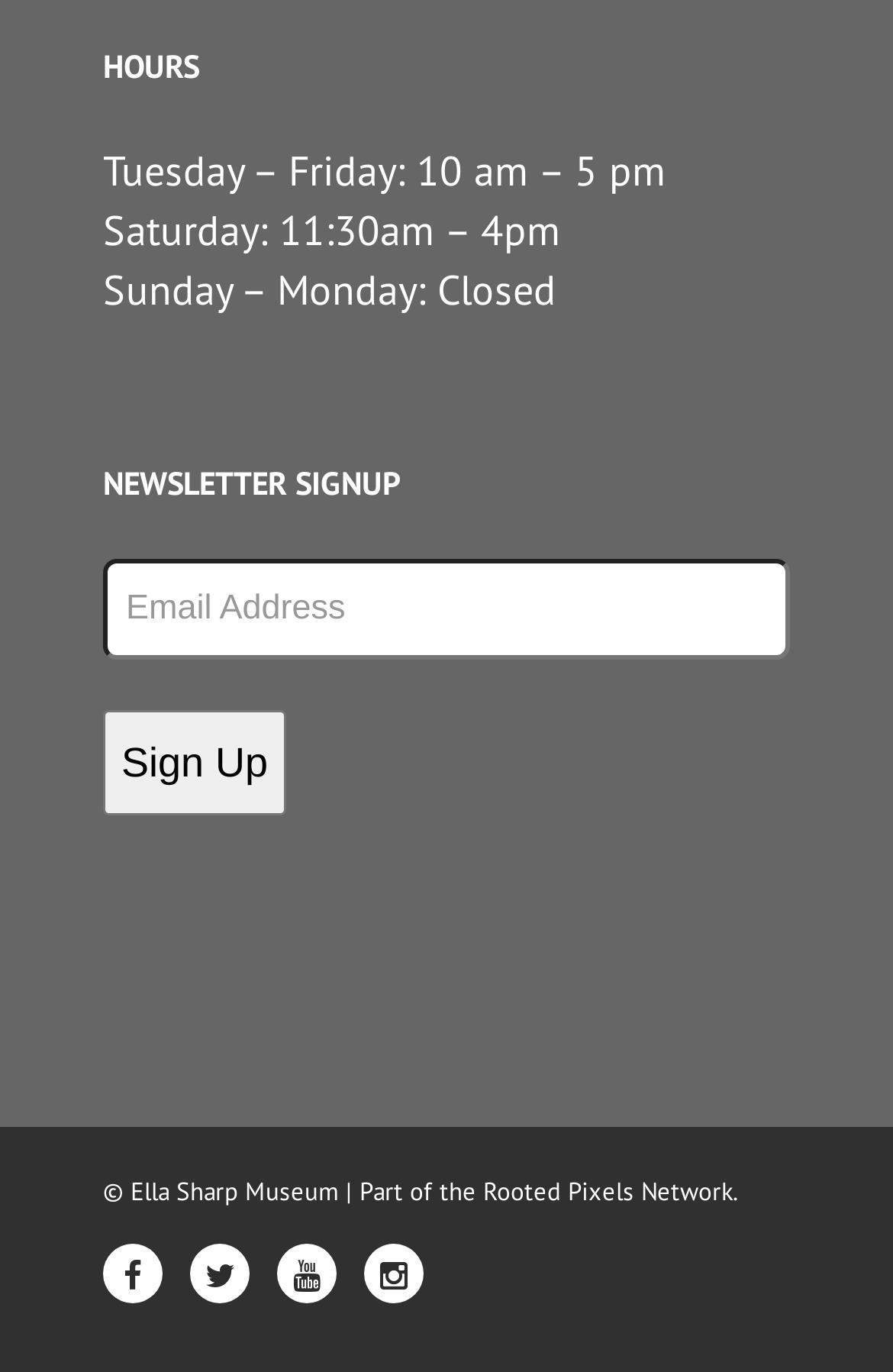What is the copyright information at the bottom of the page?
We need a detailed and exhaustive answer to the question. Please elaborate.

The copyright information is located at the bottom of the page, within a LayoutTable element, and includes the text '© Ella Sharp Museum | Part of the Rooted Pixels Network.', indicating that the webpage is owned by Ella Sharp Museum.